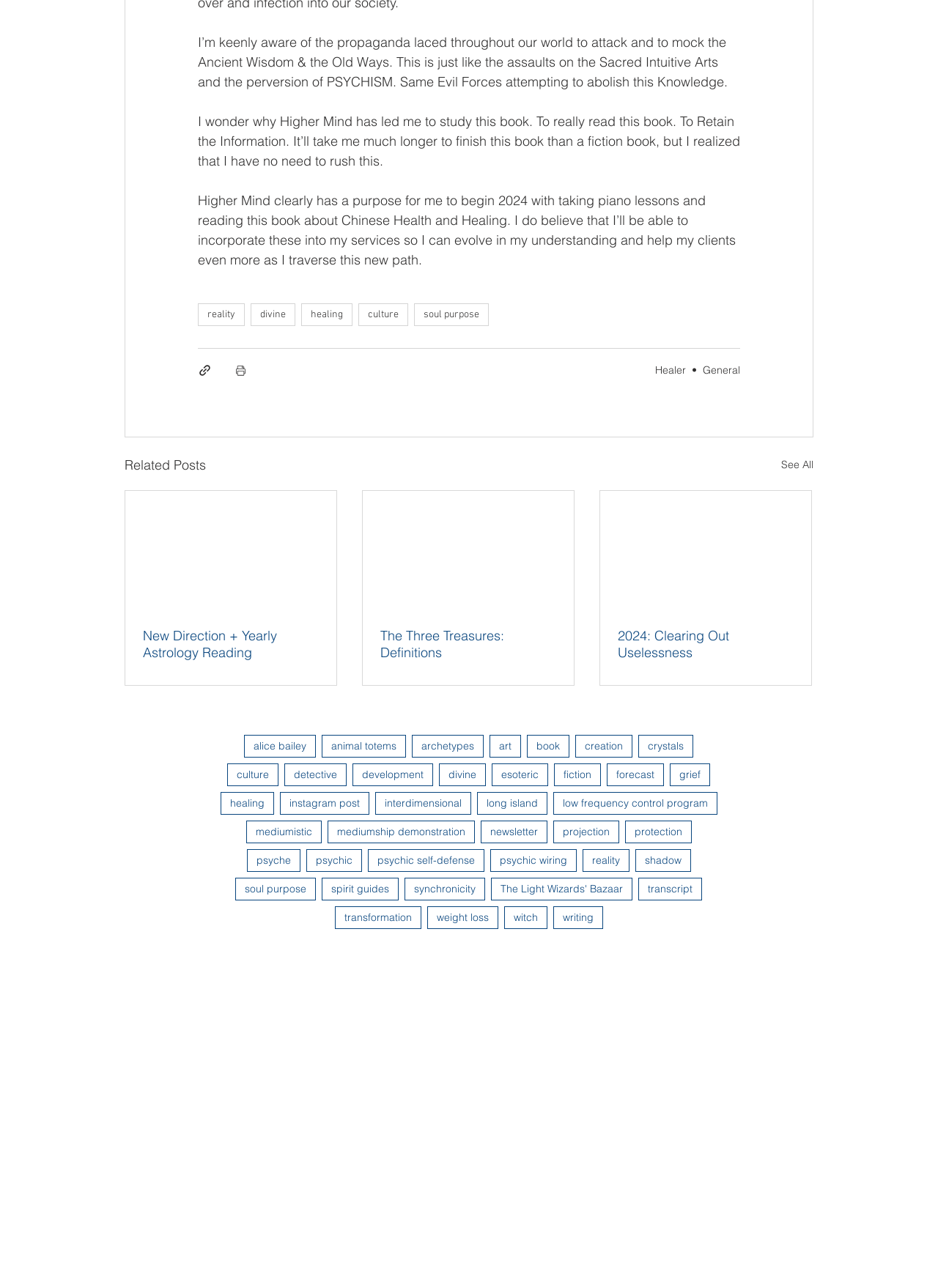Determine the bounding box for the described HTML element: "See All". Ensure the coordinates are four float numbers between 0 and 1 in the format [left, top, right, bottom].

[0.833, 0.352, 0.867, 0.369]